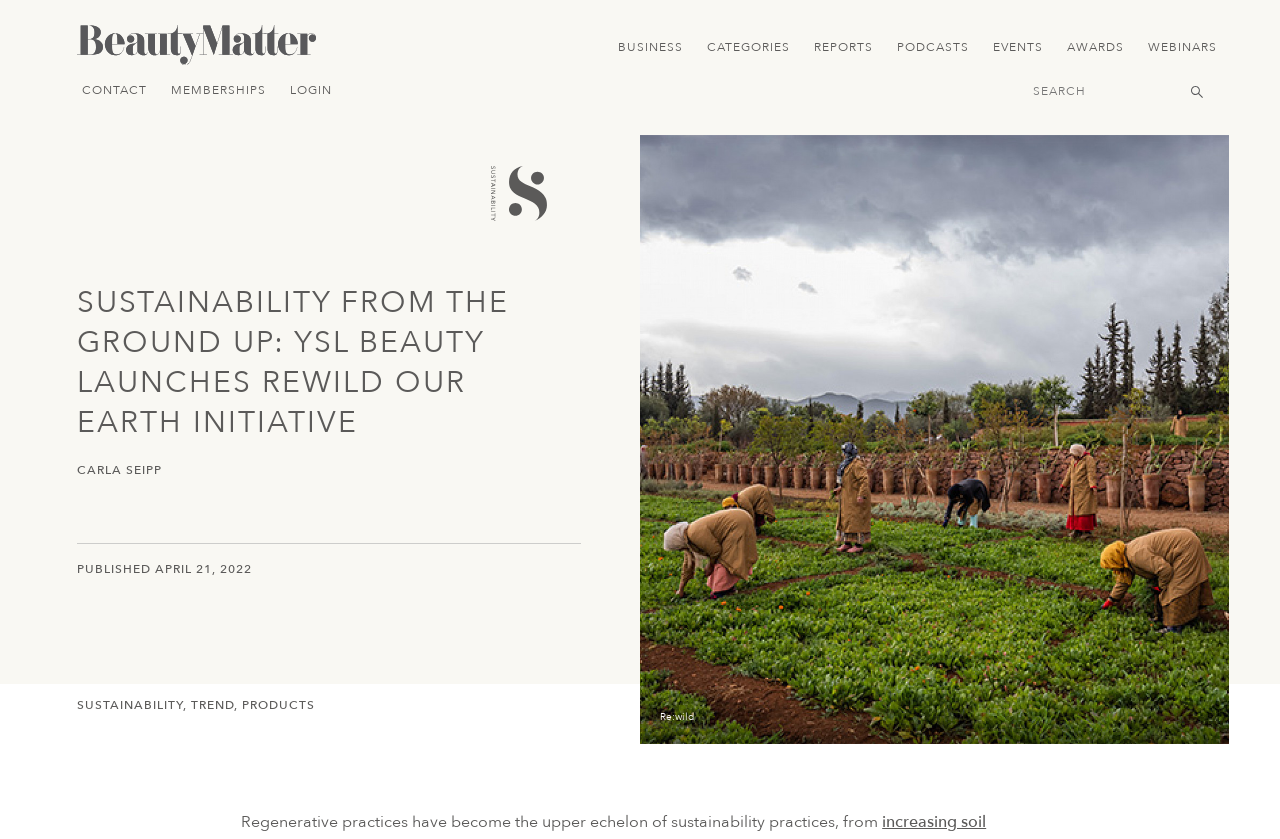Can you show the bounding box coordinates of the region to click on to complete the task described in the instruction: "Contact the Greenspector team"?

None